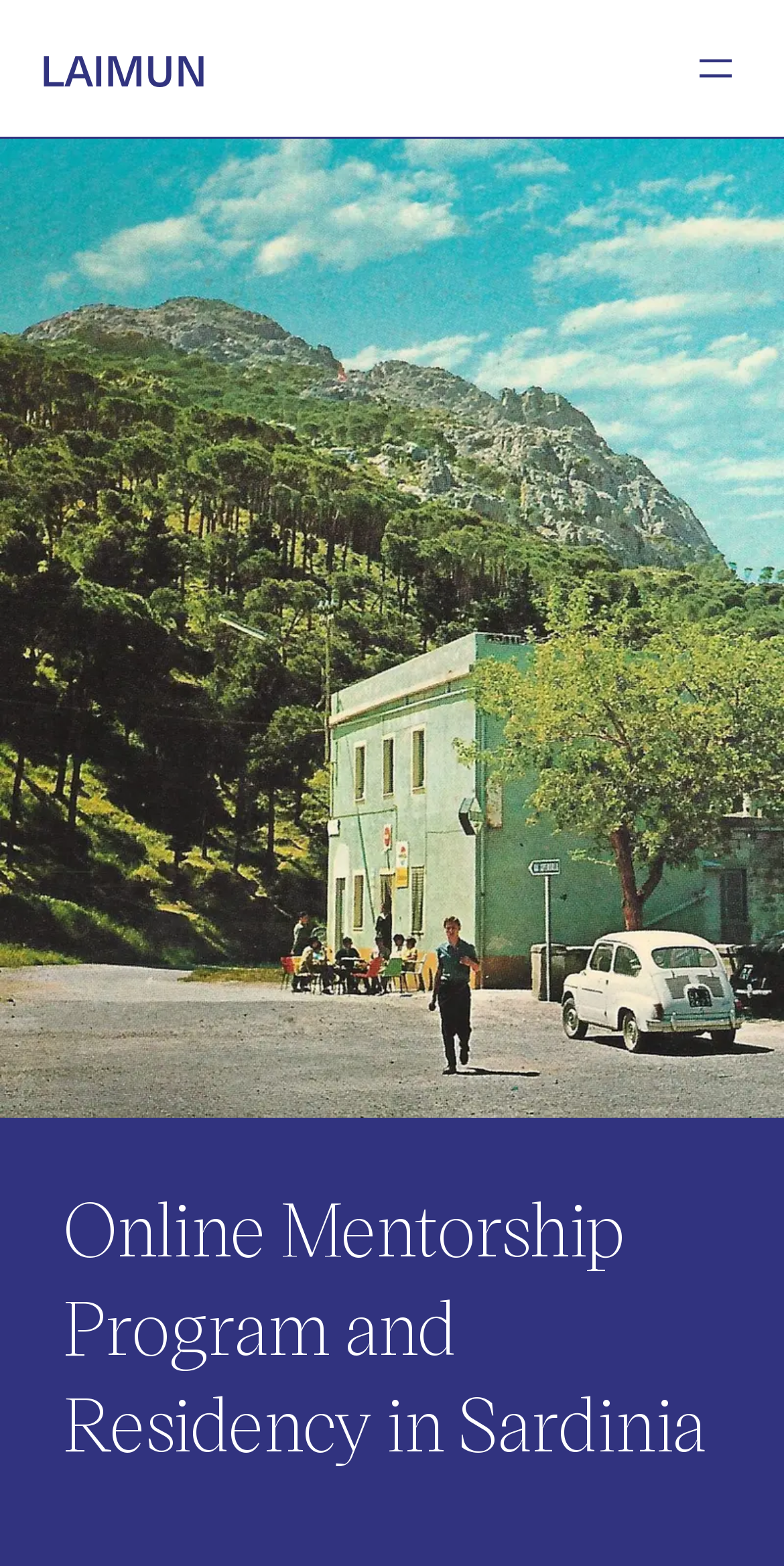What is the location of the residency program?
Refer to the screenshot and respond with a concise word or phrase.

Sardinia, Italy